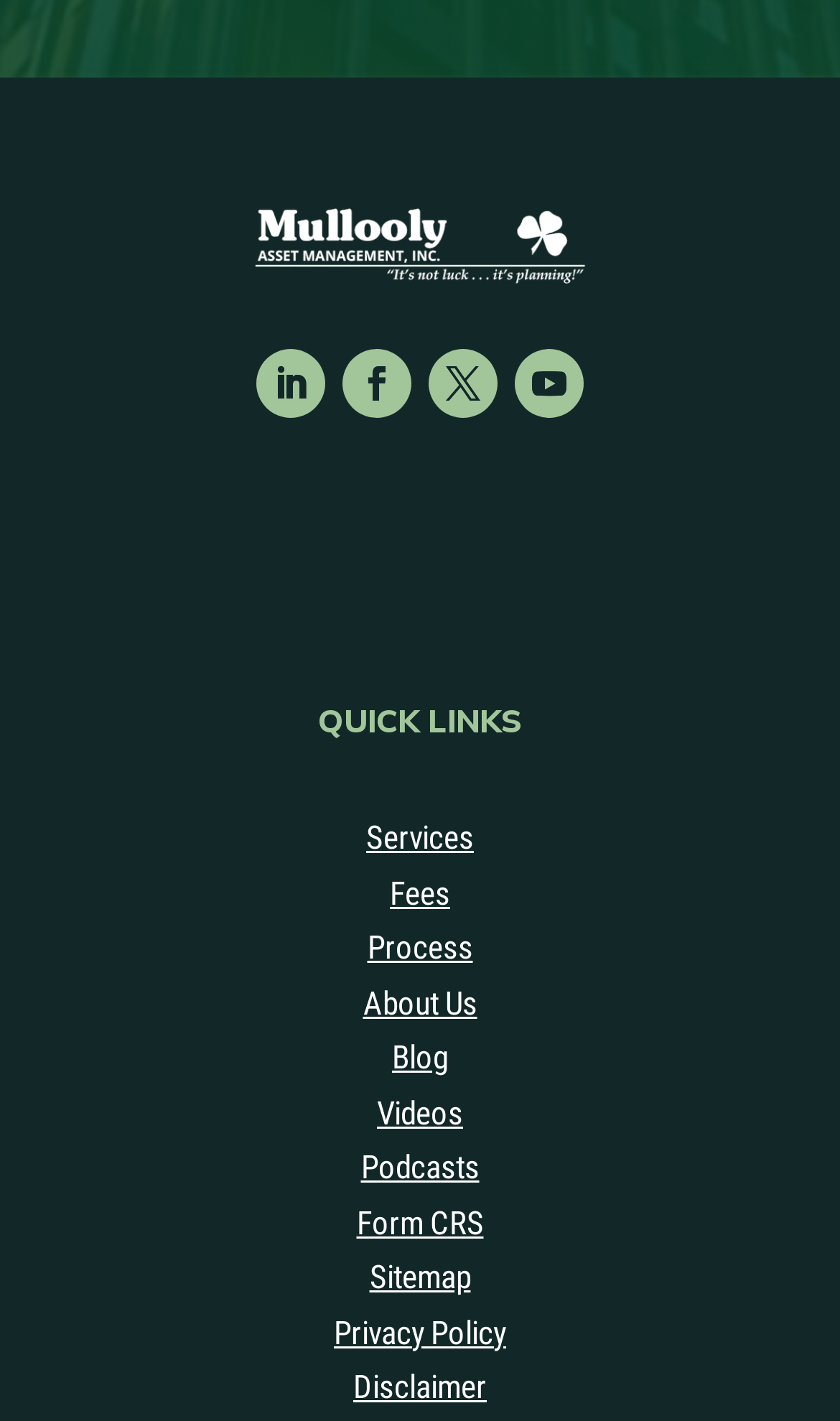Return the bounding box coordinates of the UI element that corresponds to this description: "Privacy Policy". The coordinates must be given as four float numbers in the range of 0 and 1, [left, top, right, bottom].

[0.397, 0.924, 0.603, 0.952]